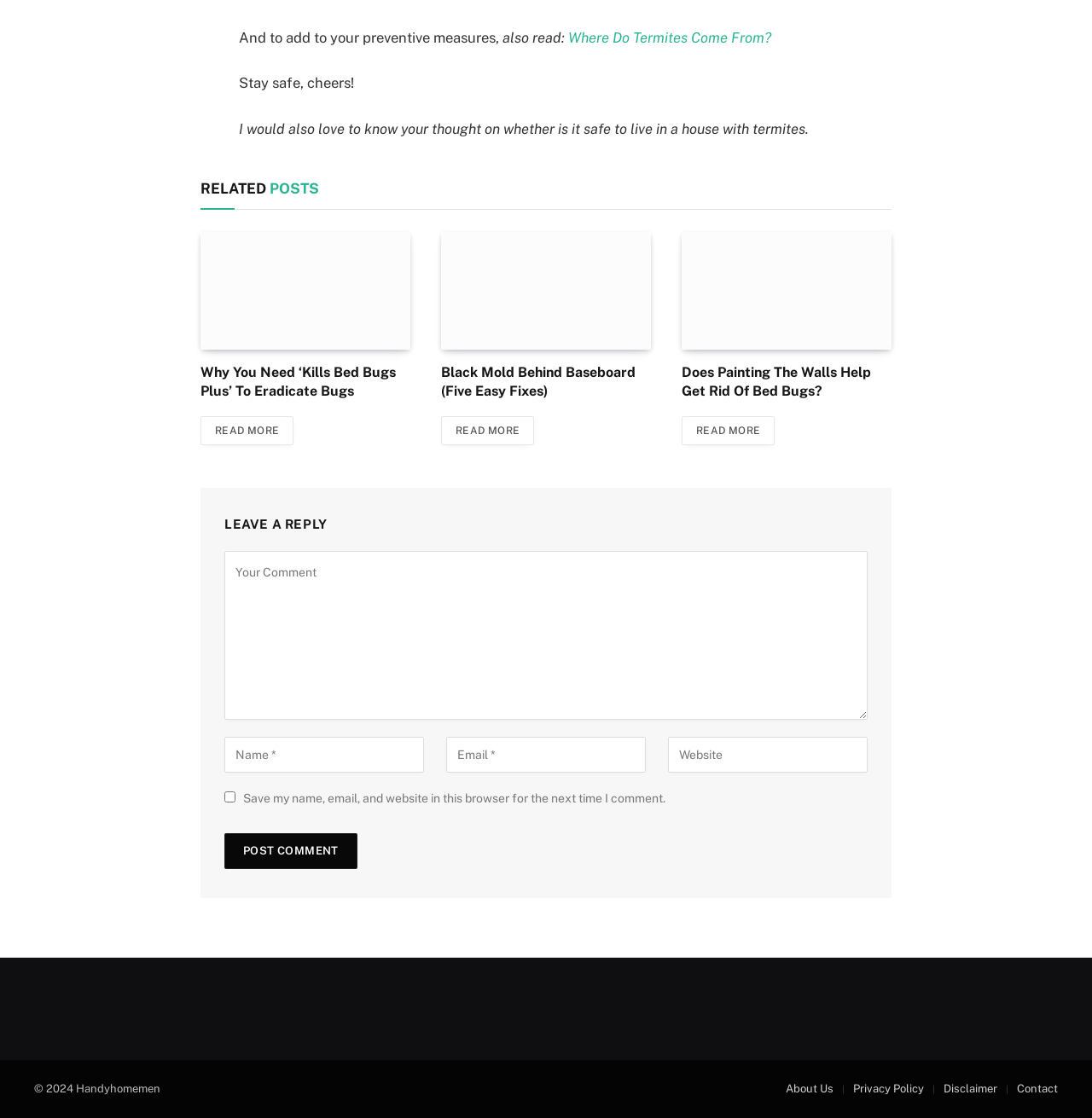What is the topic of the related posts?
Provide a concise answer using a single word or phrase based on the image.

Pest control